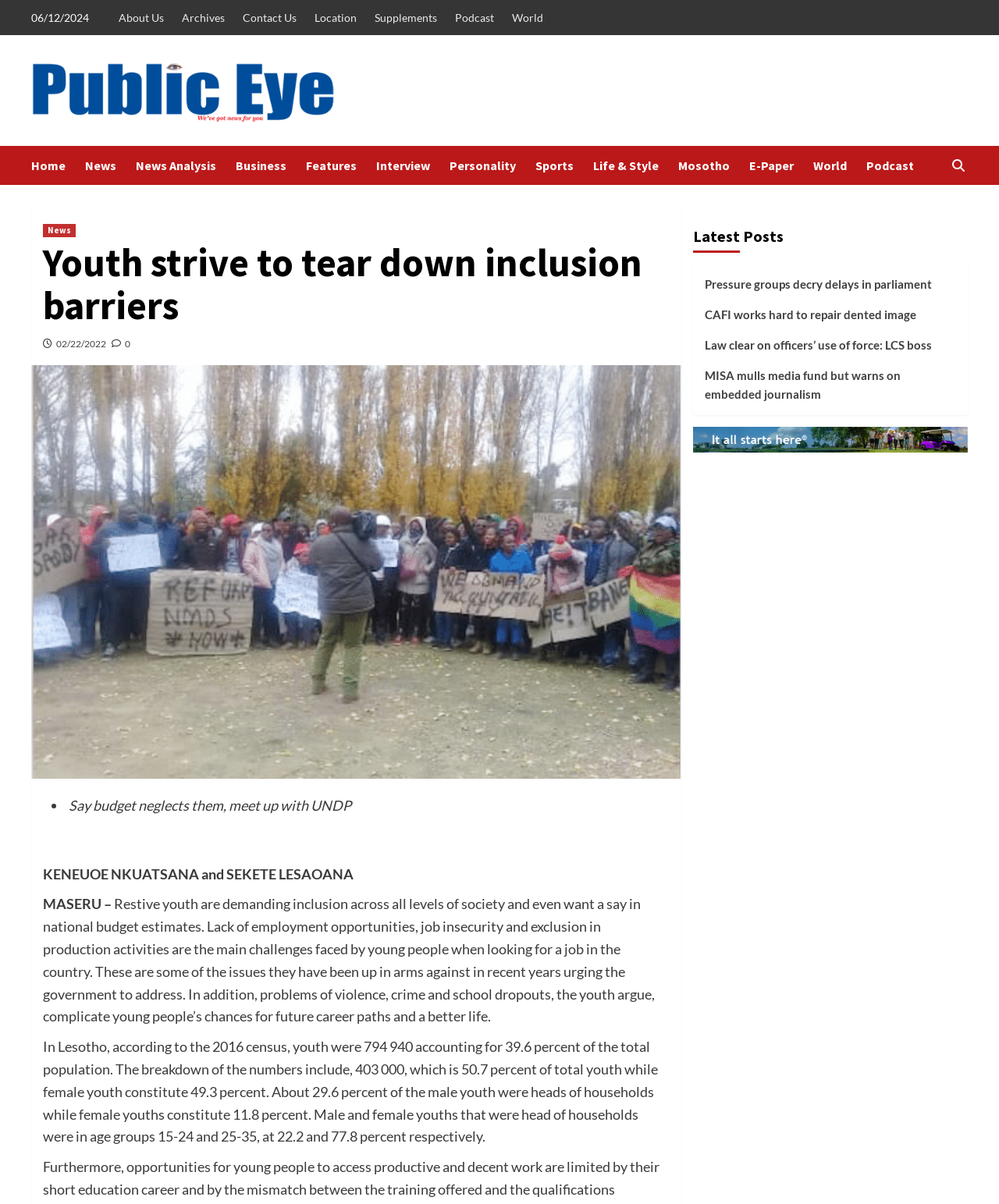Using the provided element description "Show Notes", determine the bounding box coordinates of the UI element.

None